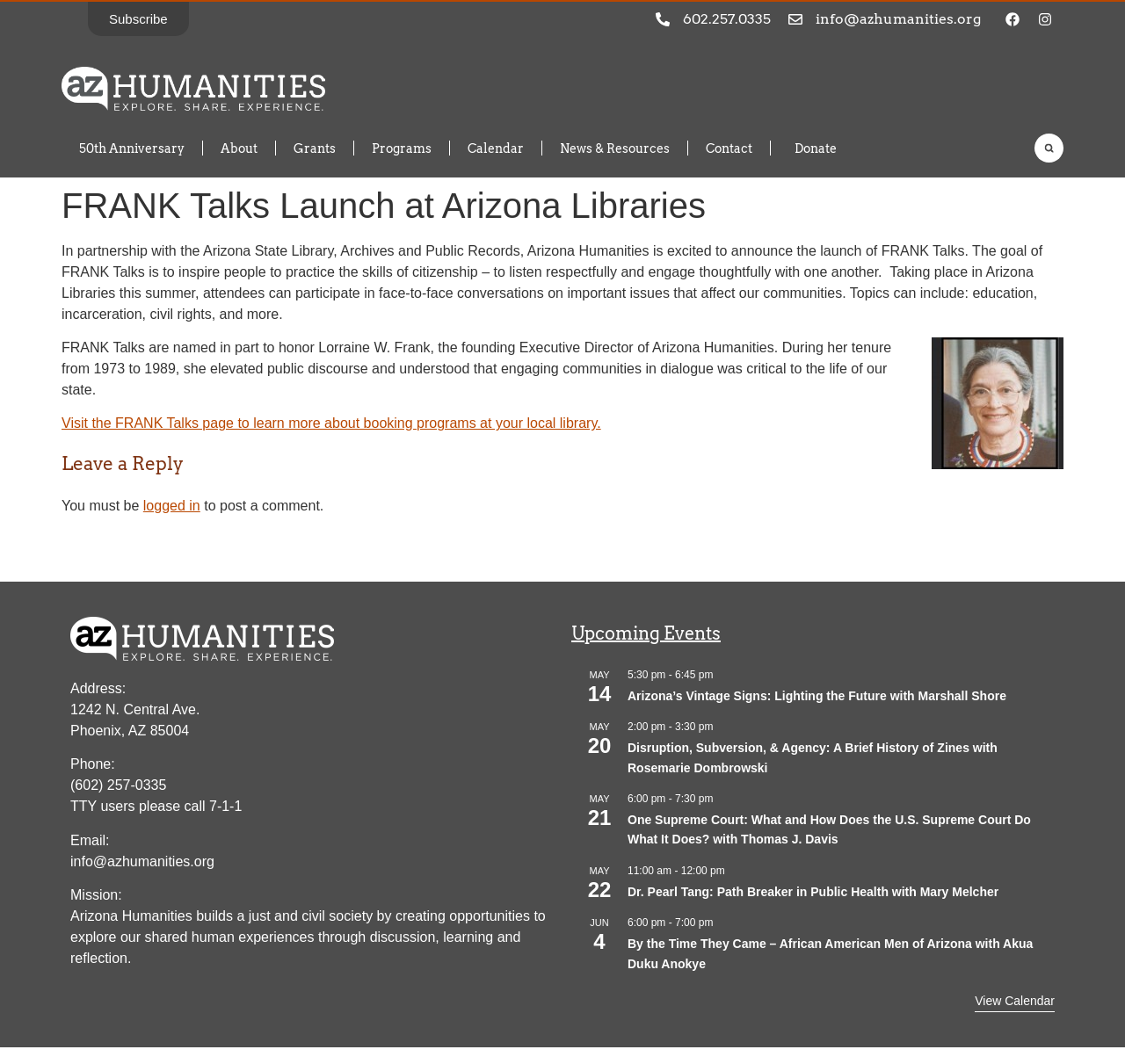Examine the image carefully and respond to the question with a detailed answer: 
How many upcoming events are listed on the webpage?

The webpage has a section titled 'Upcoming Events' which lists three events, each with a date, time, and title. These events are 'Arizona’s Vintage Signs: Lighting the Future with Marshall Shore', 'Disruption, Subversion, & Agency: A Brief History of Zines with Rosemarie Dombrowski', and 'One Supreme Court: What and How Does the U.S. Supreme Court Do What It Does? with Thomas J. Davis'.